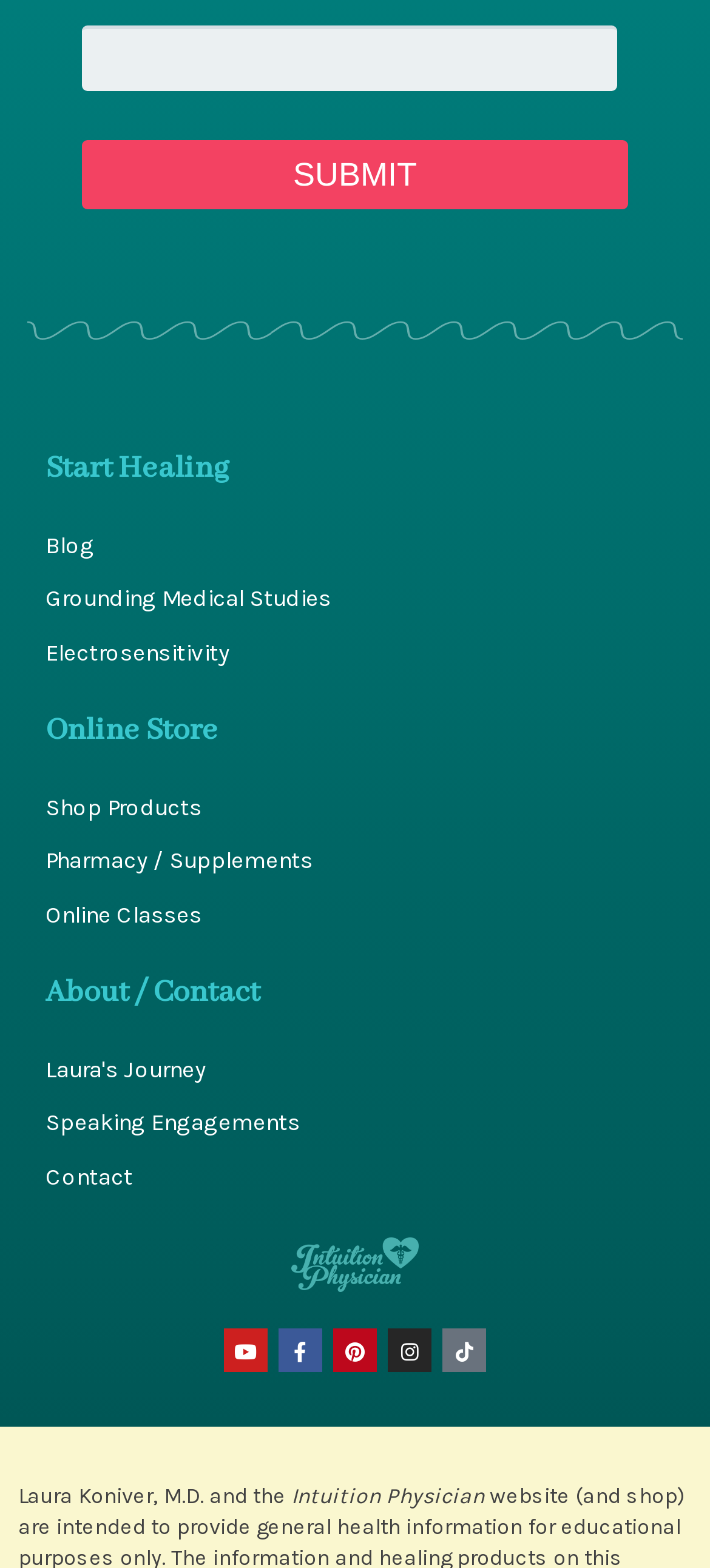Find and specify the bounding box coordinates that correspond to the clickable region for the instruction: "Contact Dr. Laura Koniver".

[0.064, 0.736, 0.936, 0.764]